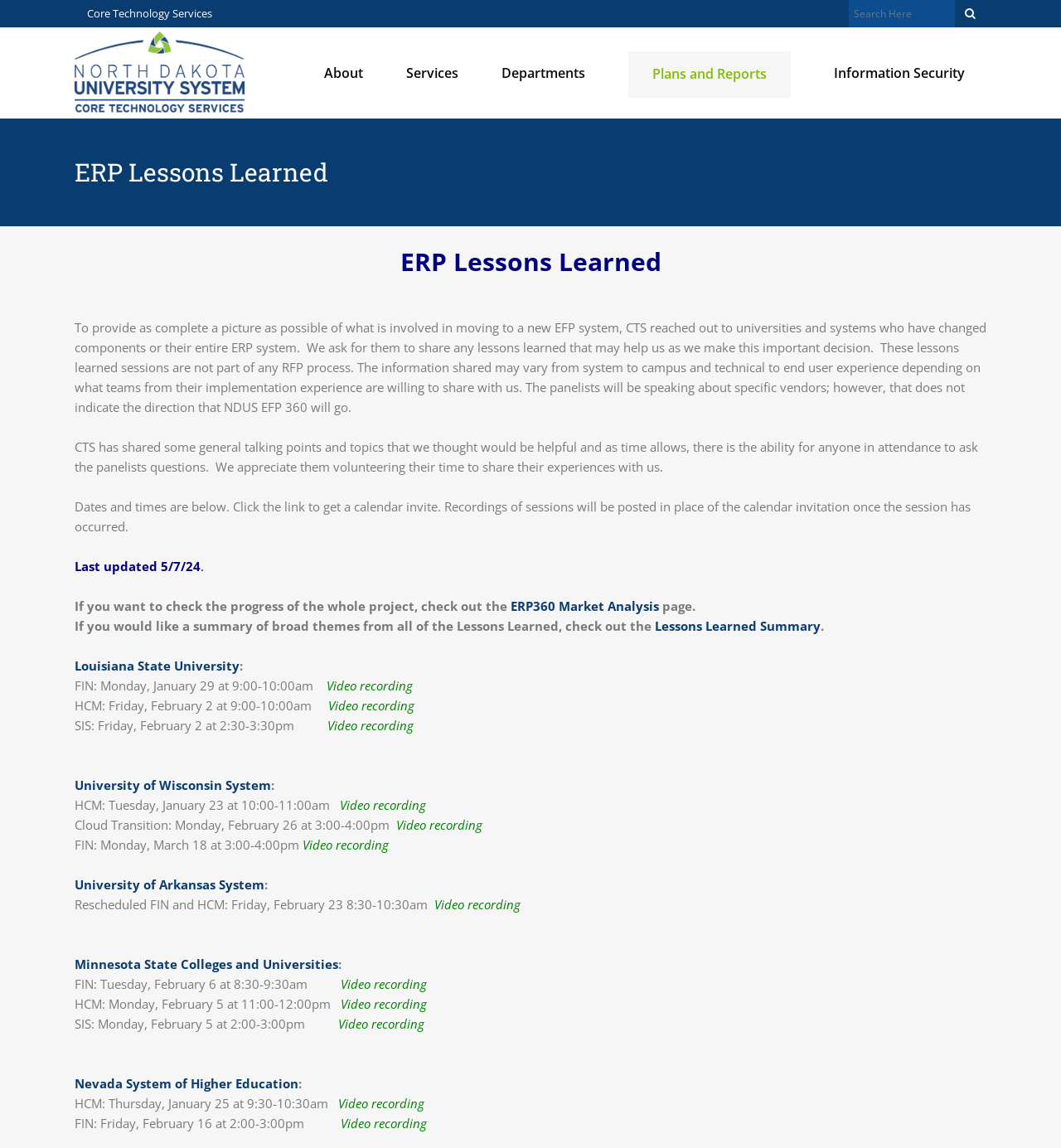Please specify the bounding box coordinates of the clickable region necessary for completing the following instruction: "Toggle the POPULAR menu". The coordinates must consist of four float numbers between 0 and 1, i.e., [left, top, right, bottom].

None